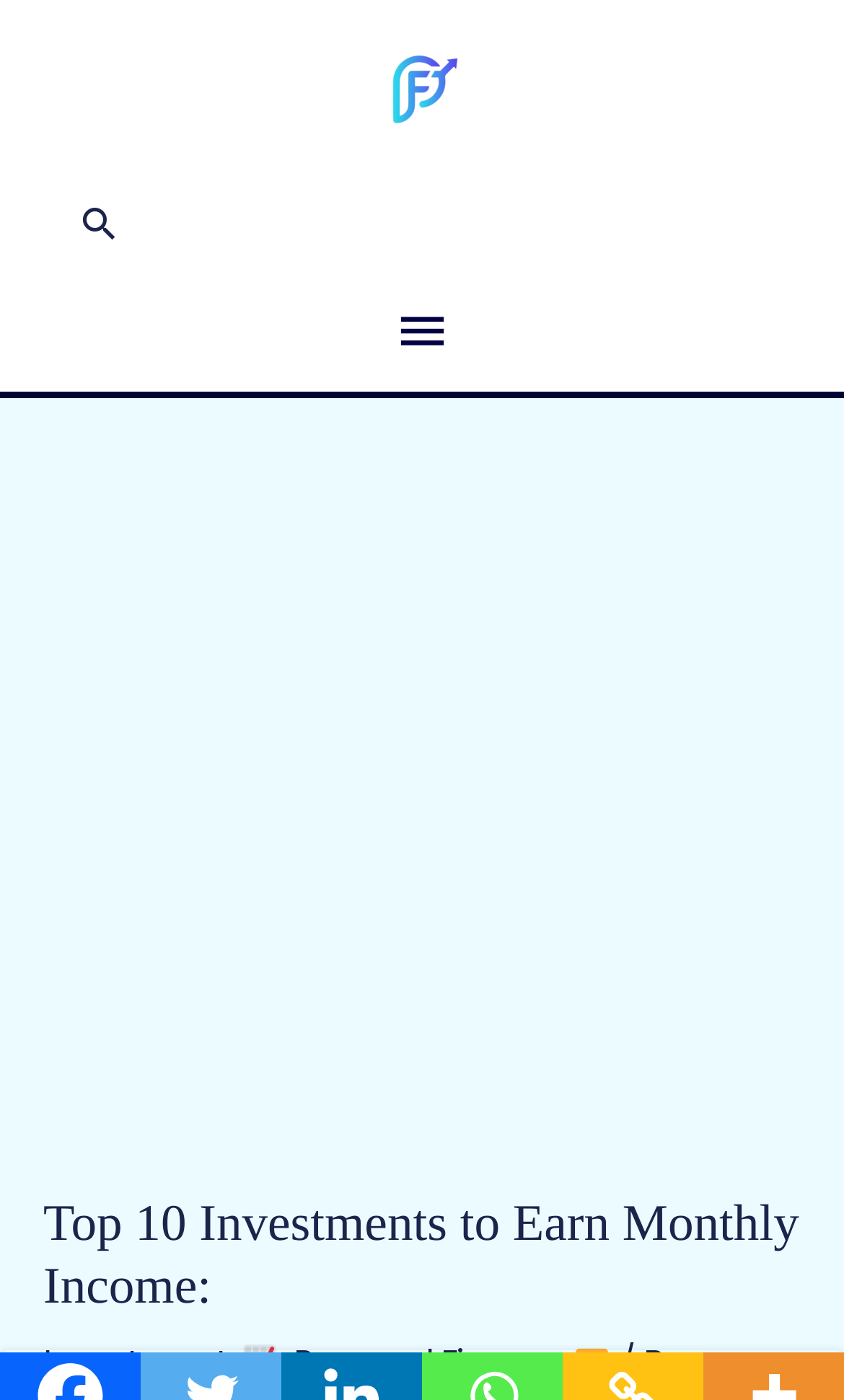What is the category of the article?
Based on the screenshot, provide a one-word or short-phrase response.

Personal Finance